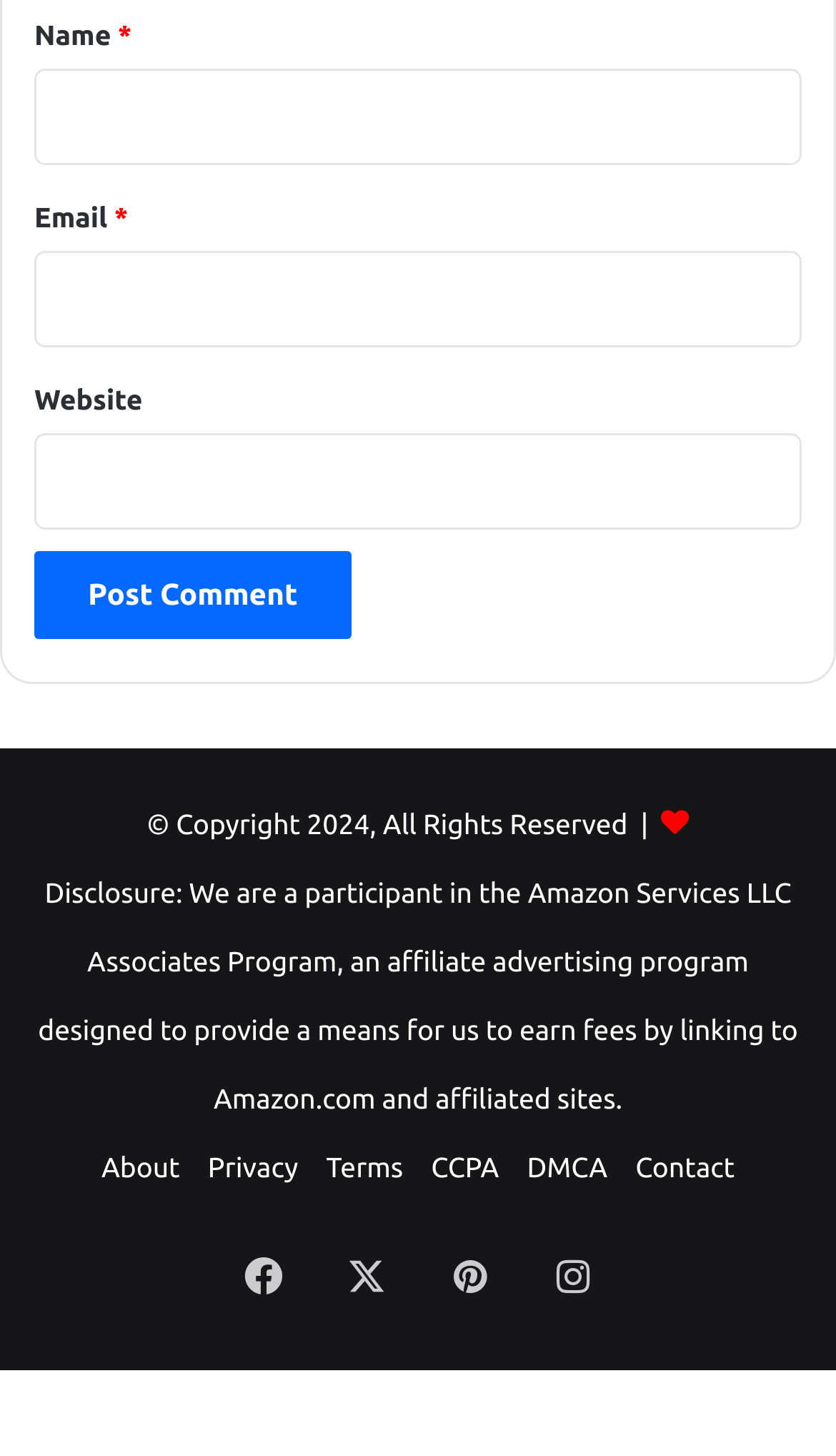Determine the bounding box coordinates of the clickable region to execute the instruction: "Click the Post Comment button". The coordinates should be four float numbers between 0 and 1, denoted as [left, top, right, bottom].

[0.041, 0.378, 0.42, 0.438]